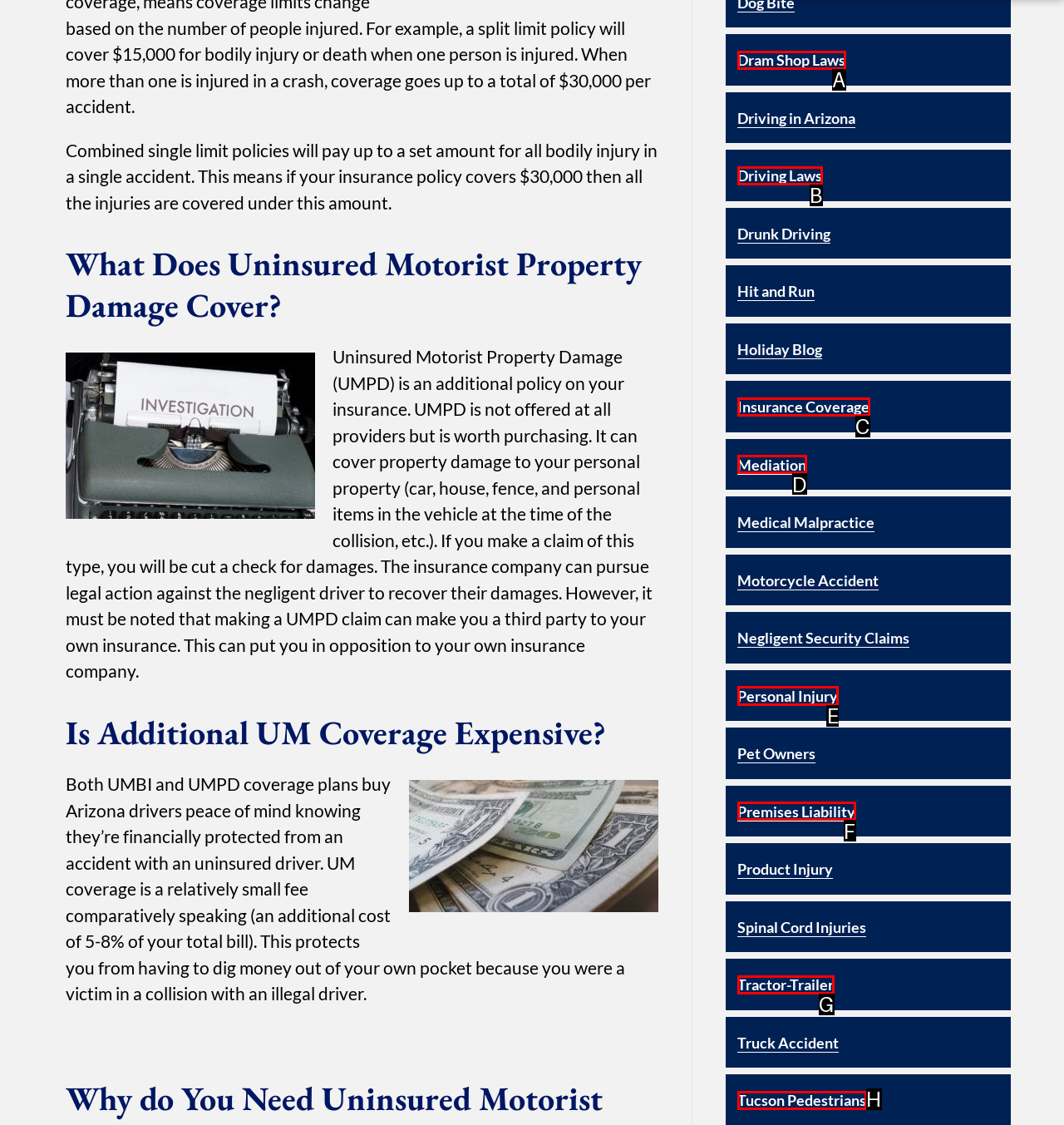Choose the correct UI element to click for this task: Learn about 'Personal Injury' Answer using the letter from the given choices.

E